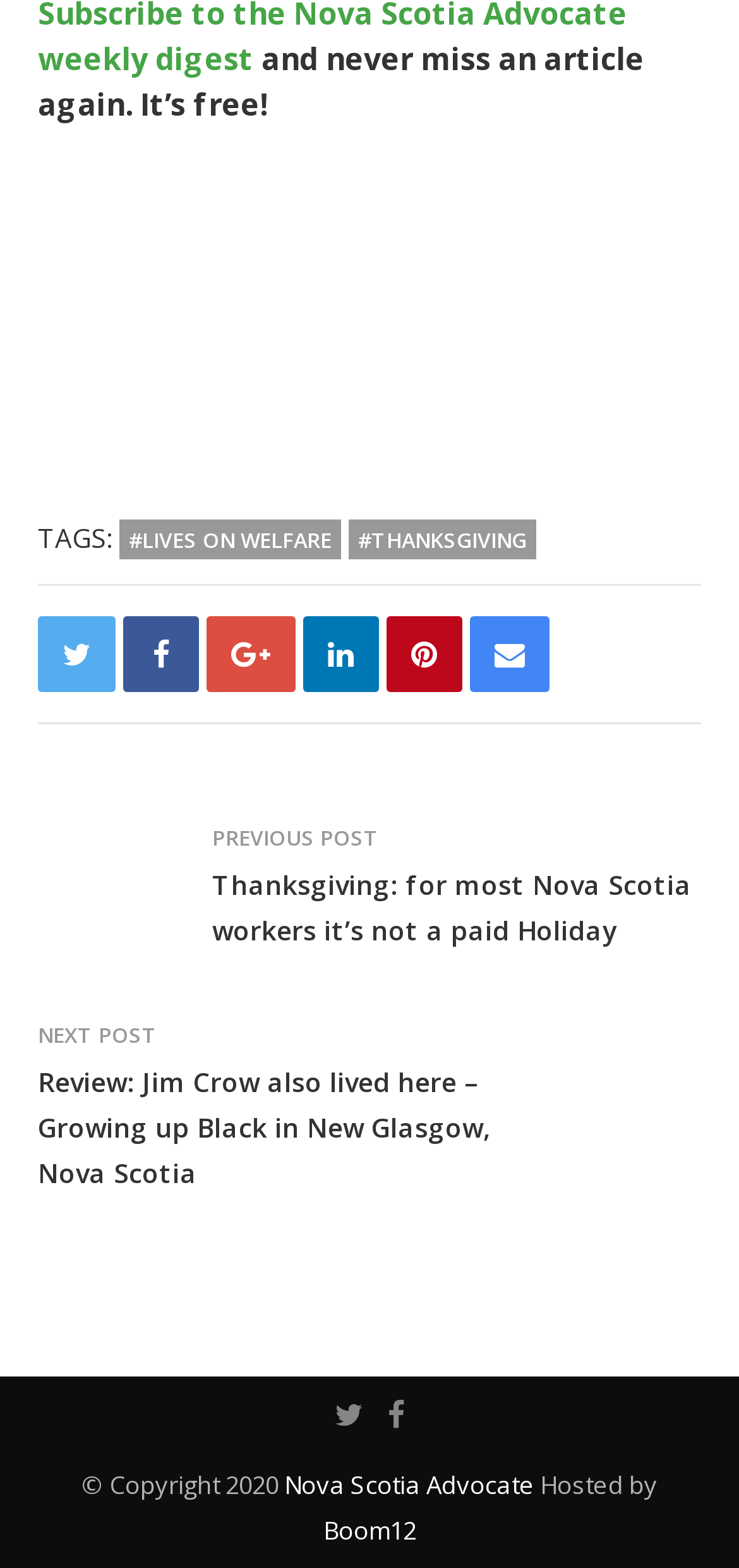Determine the bounding box coordinates for the clickable element to execute this instruction: "Post a comment". Provide the coordinates as four float numbers between 0 and 1, i.e., [left, top, right, bottom].

None